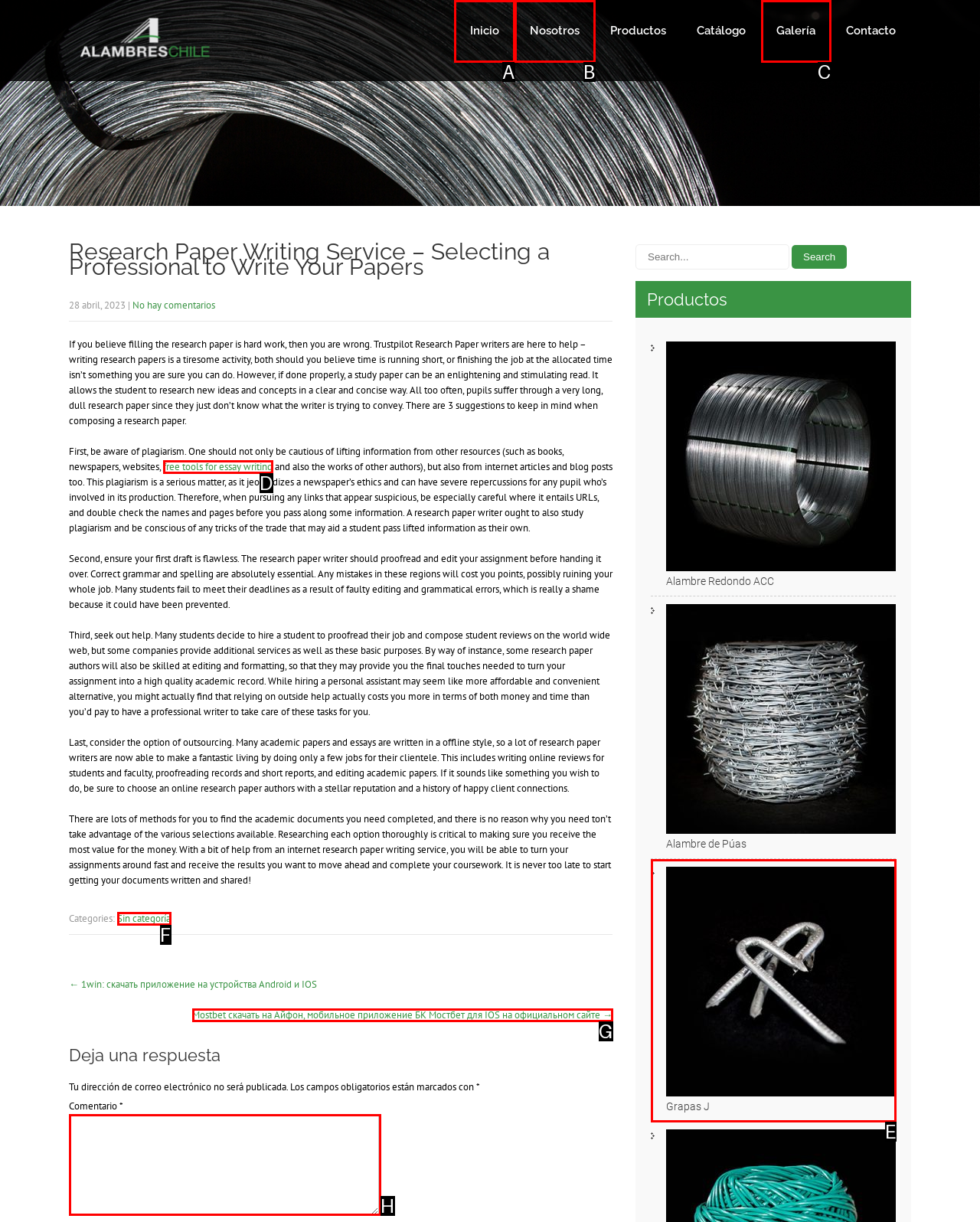Point out which HTML element you should click to fulfill the task: Click on the 'Inicio' link.
Provide the option's letter from the given choices.

A